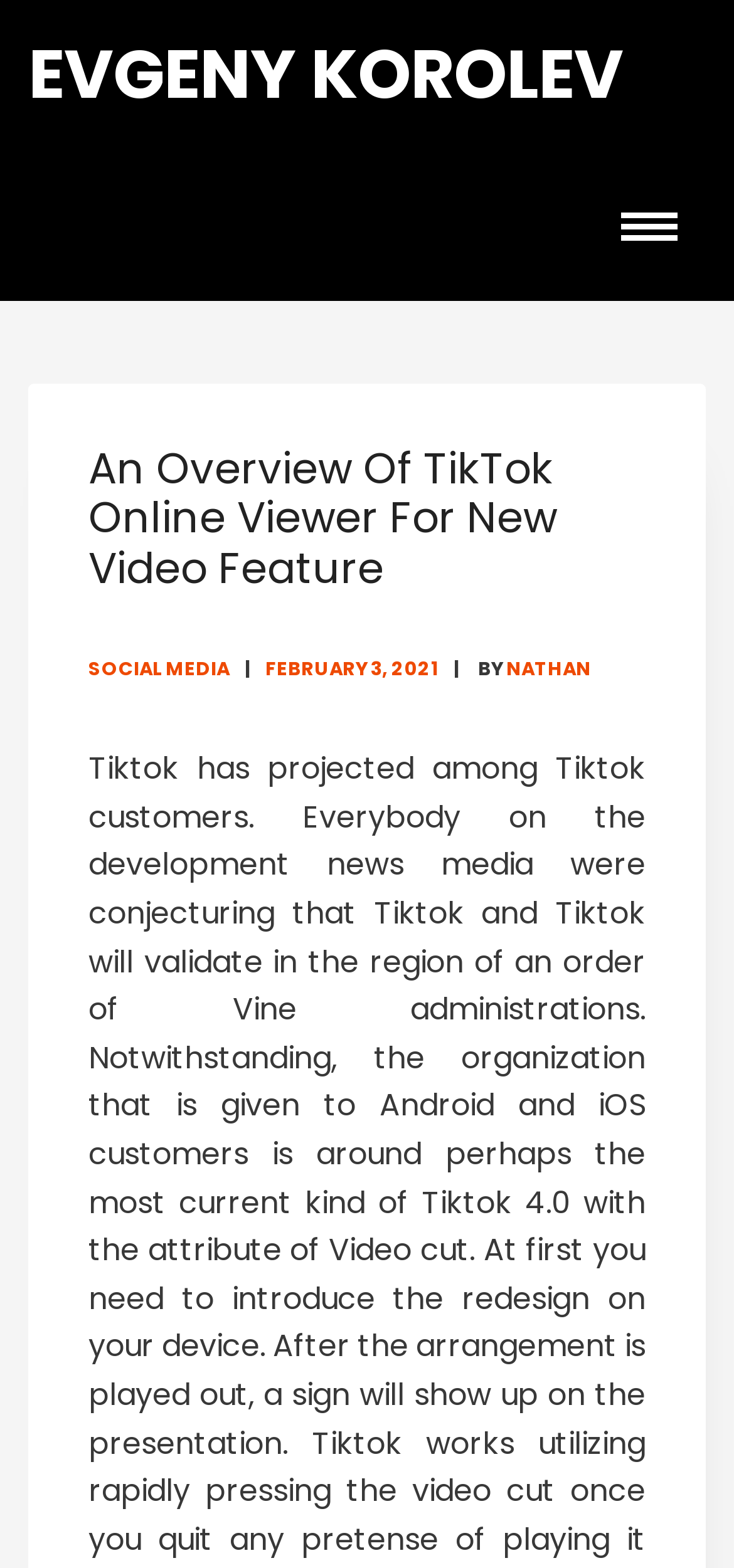Create a detailed summary of all the visual and textual information on the webpage.

The webpage appears to be a blog post or article page. At the top, there is a link to the author's name, "EVGENY KOROLEV", which is positioned near the top-left corner of the page. To the right of the author's name, there is a button that controls the primary menu, which is not expanded by default.

Below the author's name and the button, there is a header section that spans most of the page's width. Within this section, there is a main heading that reads "An Overview Of TikTok Online Viewer For New Video Feature". This heading is positioned near the top of the page, slightly below the author's name and the button.

Underneath the main heading, there are three links positioned in a row. The first link is labeled "SOCIAL MEDIA", the second link shows the date "FEBRUARY 3, 2021", and the third link is the author's name, "NATHAN". These links are positioned near the top of the page, below the main heading. The date link also contains a time element, but its text is not specified.

There is no clear indication of the main content of the page, but it appears to be an article or blog post related to TikTok's new video feature, based on the title and the meta description.